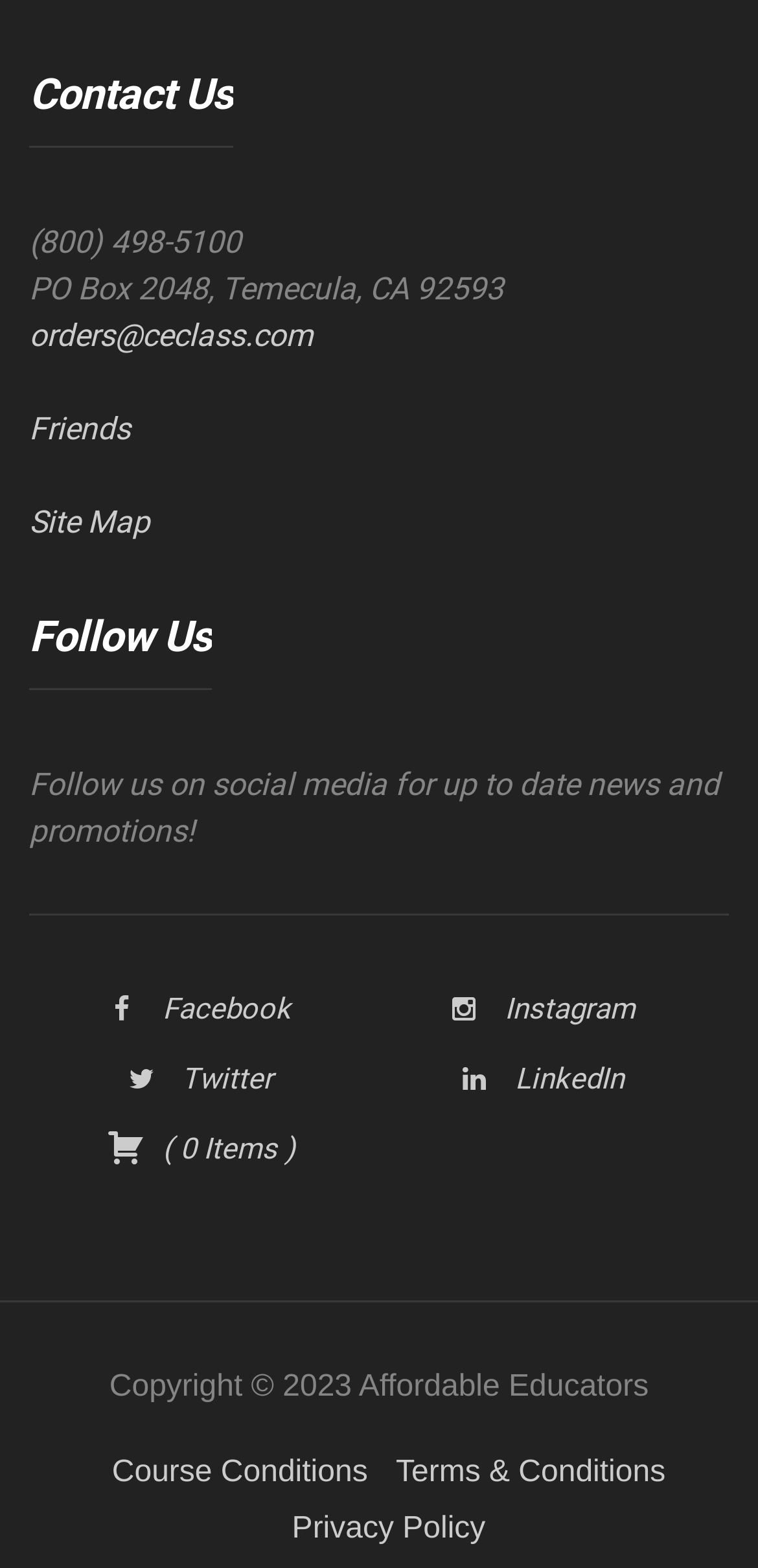How many social media platforms are listed?
Analyze the image and deliver a detailed answer to the question.

I counted the number of social media platforms listed under the 'Follow Us' section, which includes Facebook, Instagram, Twitter, and LinkedIn, for a total of 4 platforms.